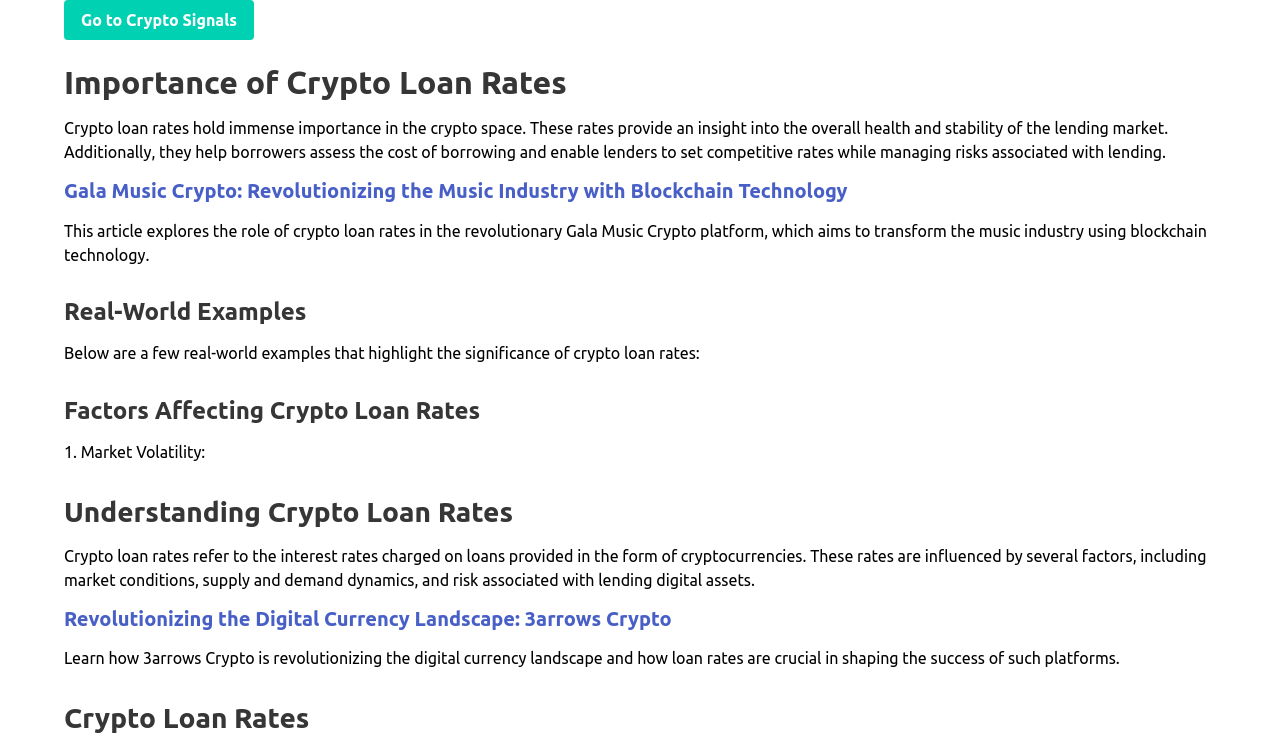Generate a thorough explanation of the webpage's elements.

The webpage is focused on the importance of crypto loan rates in the crypto space. At the top left, there is a link to "Crypto Signals". Below it, a heading "Importance of Crypto Loan Rates" is displayed, followed by a paragraph of text that explains the significance of crypto loan rates in providing insight into the overall health and stability of the lending market.

Further down, there is a heading "Gala Music Crypto: Revolutionizing the Music Industry with Blockchain Technology", accompanied by a link to the same topic. A paragraph of text below it explores the role of crypto loan rates in the Gala Music Crypto platform.

The next section is headed "Real-World Examples", with a paragraph of text introducing the significance of crypto loan rates through real-world examples. Below it, there is a heading "Factors Affecting Crypto Loan Rates", followed by a subheading "1. Market Volatility:".

The webpage then delves into "Understanding Crypto Loan Rates", with a heading and a paragraph of text explaining what crypto loan rates are and the factors that influence them. Another section is dedicated to "Revolutionizing the Digital Currency Landscape: 3arrows Crypto", with a heading, a link, and a paragraph of text discussing the importance of loan rates in shaping the success of digital currency platforms.

Finally, at the bottom, there is a heading "Crypto Loan Rates", which appears to be a concluding section. Throughout the webpage, there are a total of 7 headings and 7 blocks of static text, with 4 links scattered throughout the content.